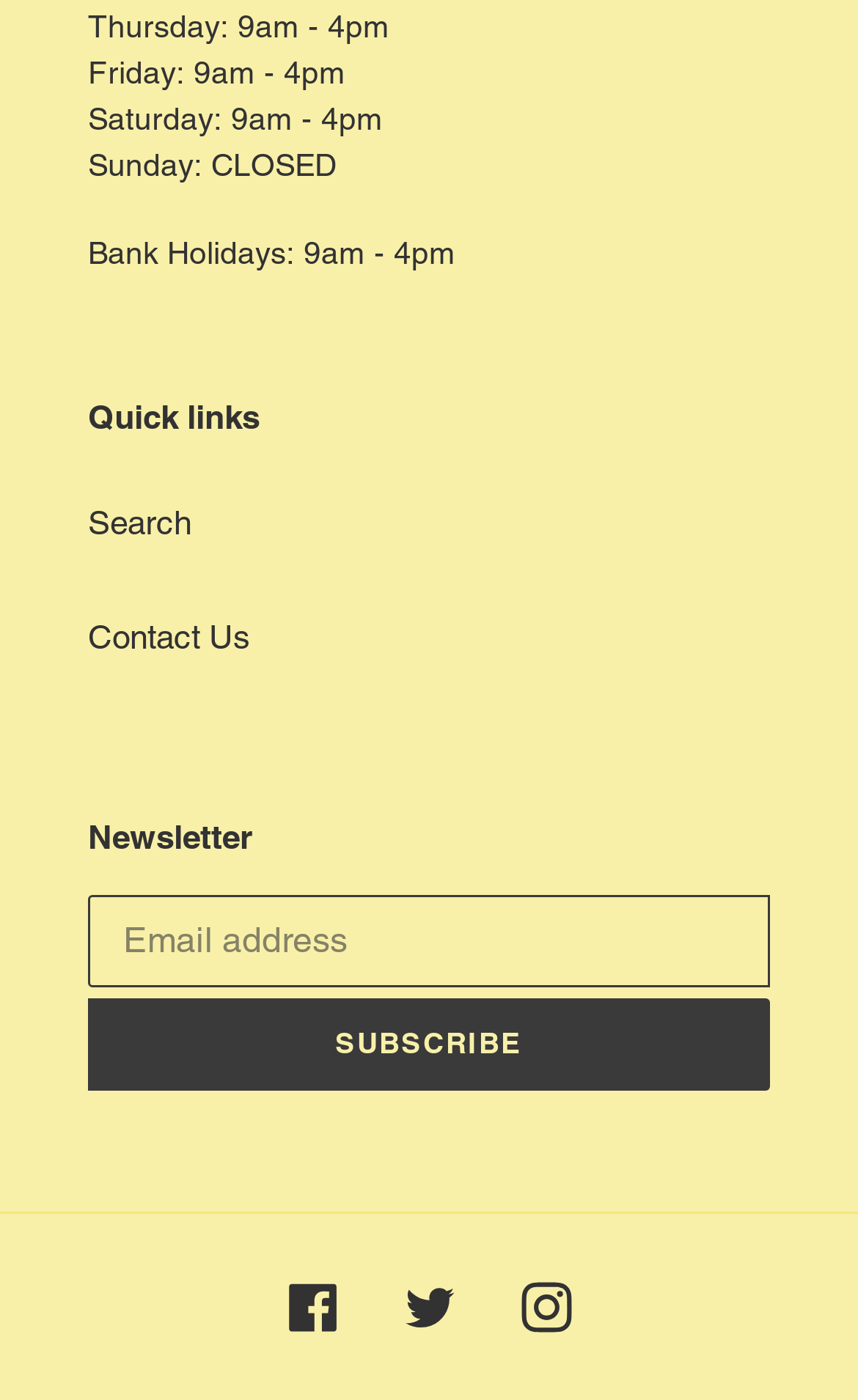Using the information shown in the image, answer the question with as much detail as possible: Is the business open on Sundays?

I found the answer by looking at the static text element that says 'Sunday: CLOSED'.